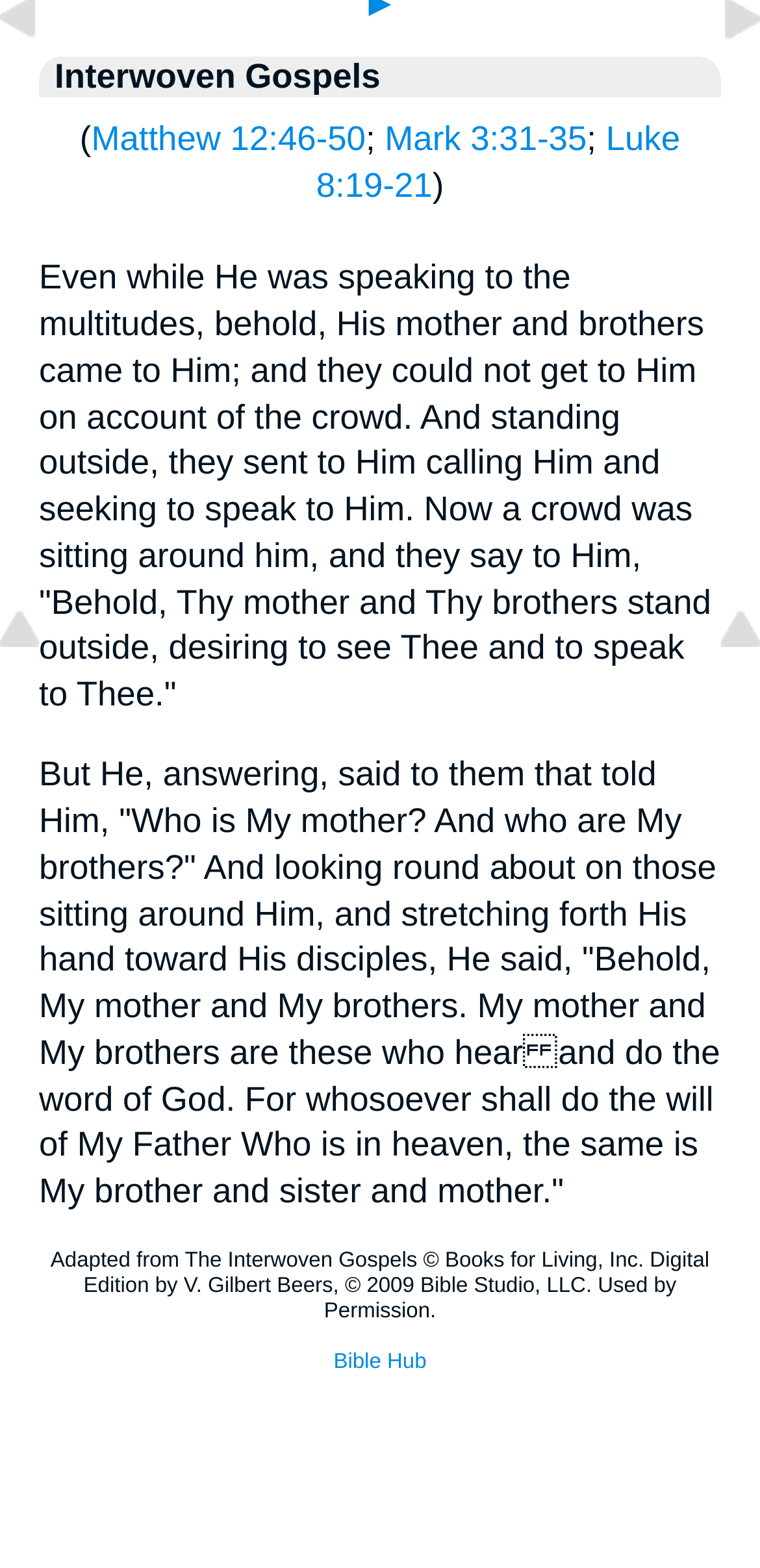Please determine the bounding box coordinates for the element with the description: "title="Top of Page"".

[0.0, 0.393, 0.128, 0.418]